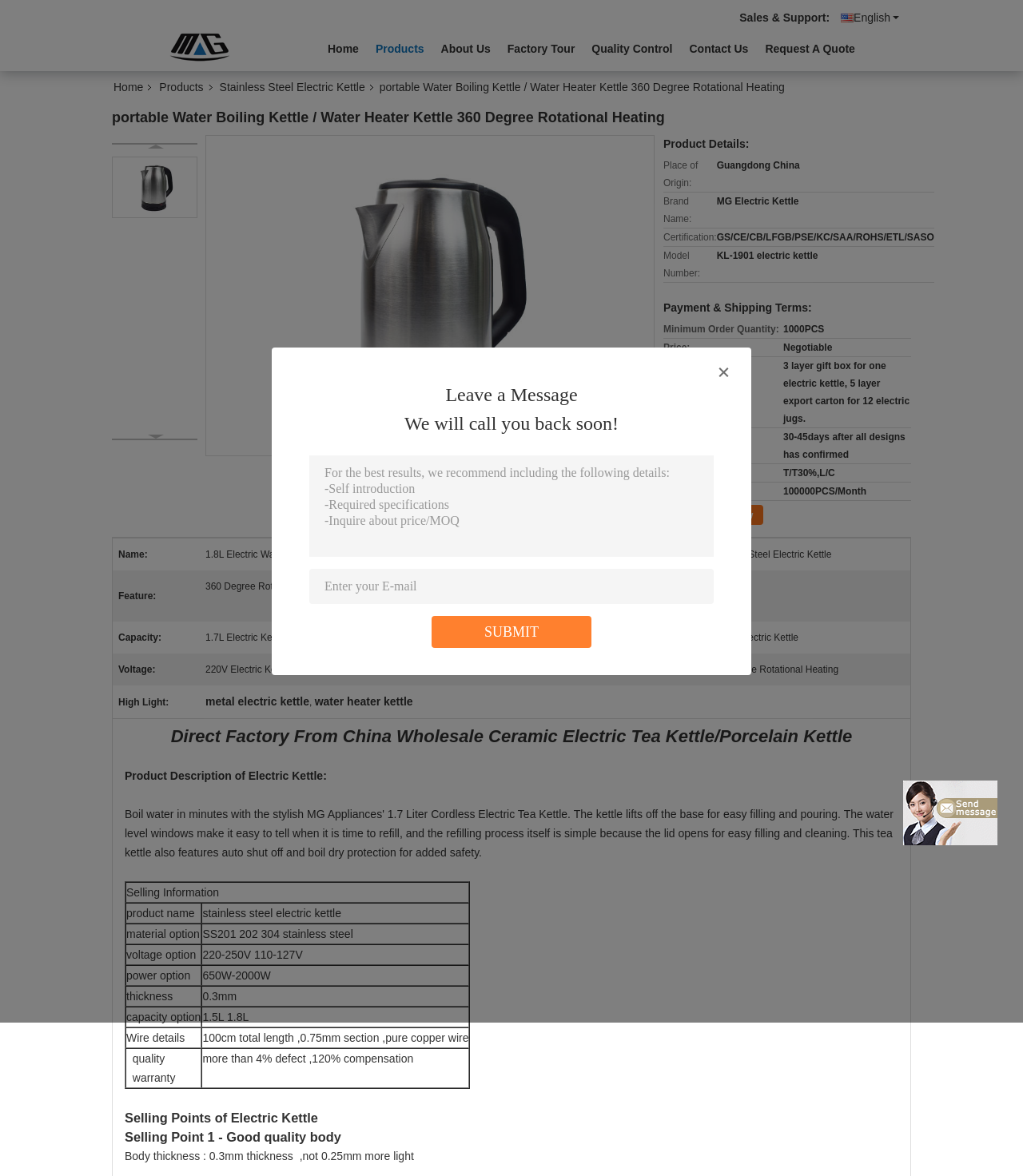Describe the webpage meticulously, covering all significant aspects.

This webpage is about a portable water boiling kettle product from China. At the top, there is a navigation menu with links to "Home", "Products", "About Us", "Factory Tour", "Quality Control", and "Contact Us". Below the navigation menu, there is a heading that displays the product name, "portable Water Boiling Kettle / Water Heater Kettle 360 Degree Rotational Heating". 

On the left side, there is an image of the product, and below it, there is a table displaying product details, including place of origin, brand name, certification, model number, and more. 

On the right side, there is a section for "Payment & Shipping Terms", which includes a table with information about minimum order quantity, price, packaging details, delivery time, payment terms, and supply ability. 

Below the product details and payment terms sections, there is a "Contact Now" link. Further down, there is another table that displays more product features, including name, material, feature, automatic shut-off, capacity, and power.

At the bottom of the page, there is a section for leaving a message, with a text box and a "Submit" button. There are also links to switch the language to English and to access sales and support.